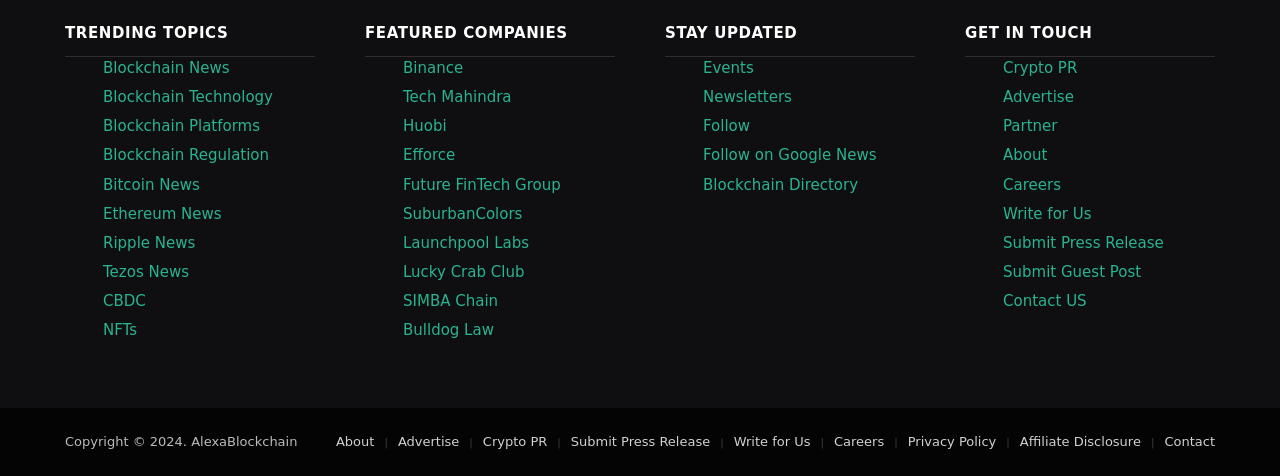What companies are featured on this webpage?
Refer to the image and provide a thorough answer to the question.

Under the 'FEATURED COMPANIES' heading, I can see several links to companies such as Binance, Tech Mahindra, Huobi, and others. These companies are likely featured on this webpage as they are related to the blockchain and cryptocurrency industry.